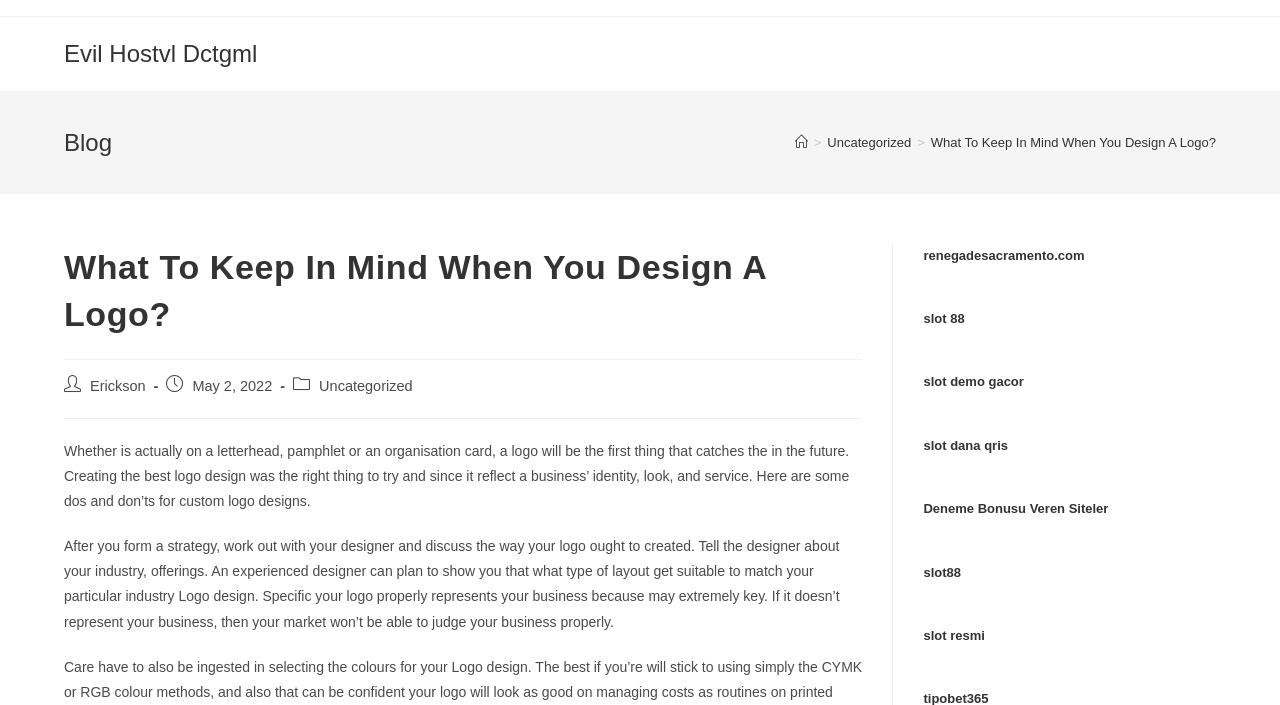Identify the bounding box coordinates of the clickable section necessary to follow the following instruction: "Click on the 'Home' link". The coordinates should be presented as four float numbers from 0 to 1, i.e., [left, top, right, bottom].

[0.621, 0.191, 0.631, 0.212]